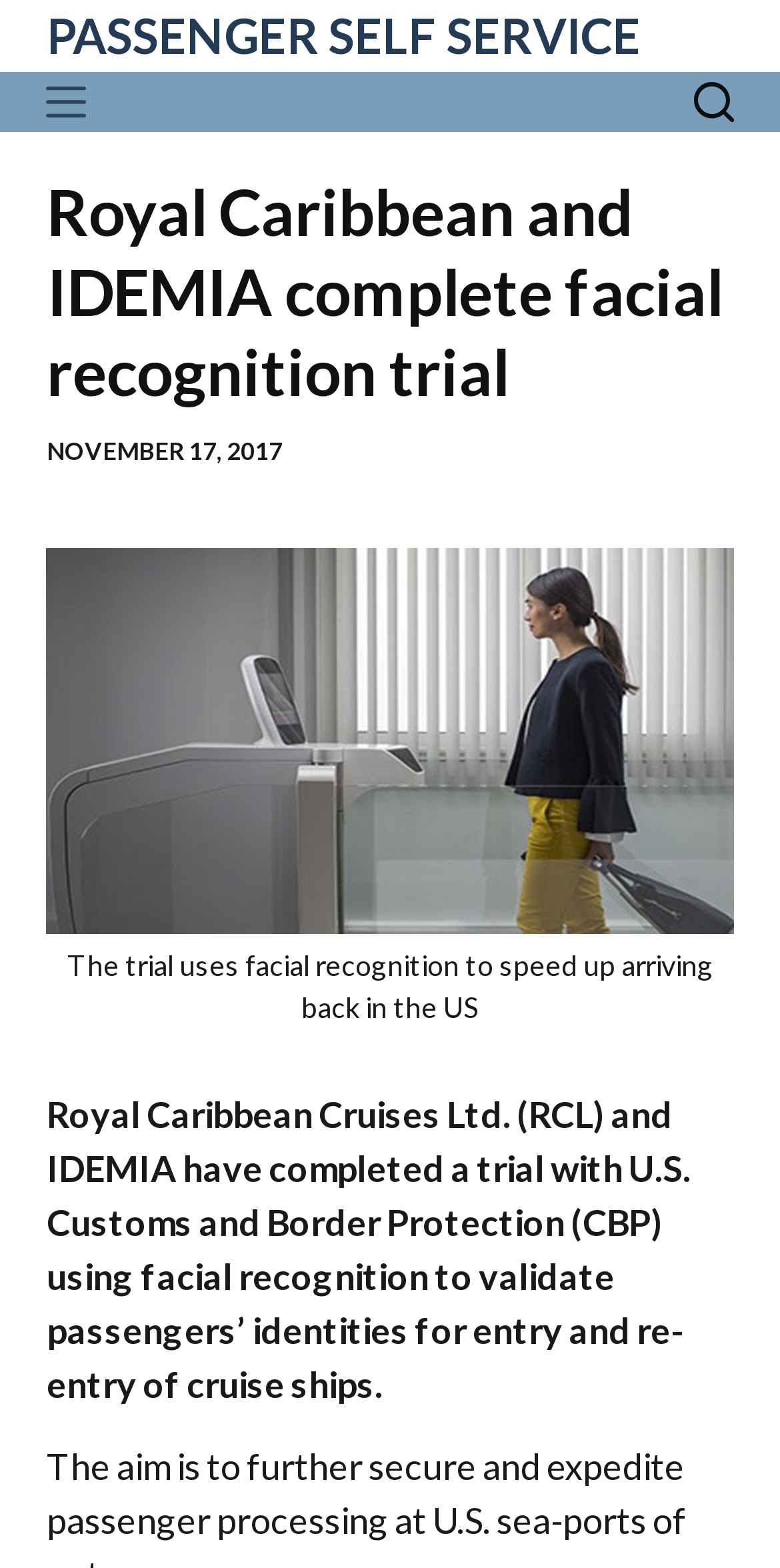Explain the webpage in detail.

The webpage is about Royal Caribbean and IDEMIA's completion of a facial recognition trial for cruise-line passengers. At the top left, there is a "Skip to content" link. Next to it, there is a "PASSENGER SELF SERVICE" link. On the top right, there are two buttons with no text.

Below the top section, there is a header with the title "Royal Caribbean and IDEMIA complete facial recognition trial" and a time stamp "NOVEMBER 17, 2017". Underneath the header, there is a figure with an image of IDEMIA facial recognition, accompanied by a caption "The trial uses facial recognition to speed up arriving back in the US". 

Below the figure, there is a paragraph of text describing the trial, which uses facial recognition to validate passengers' identities for entry and re-entry of cruise ships. 

At the bottom of the page, there is a footer section with a navigation menu that includes options such as "NEWS", "PRE-TRIP", "IN-TRIP", "POST-TRIP", "NEW TECH", "GREEN", and "FIRST AND LAST". Next to the navigation menu, there is a "Disclaimer" text.